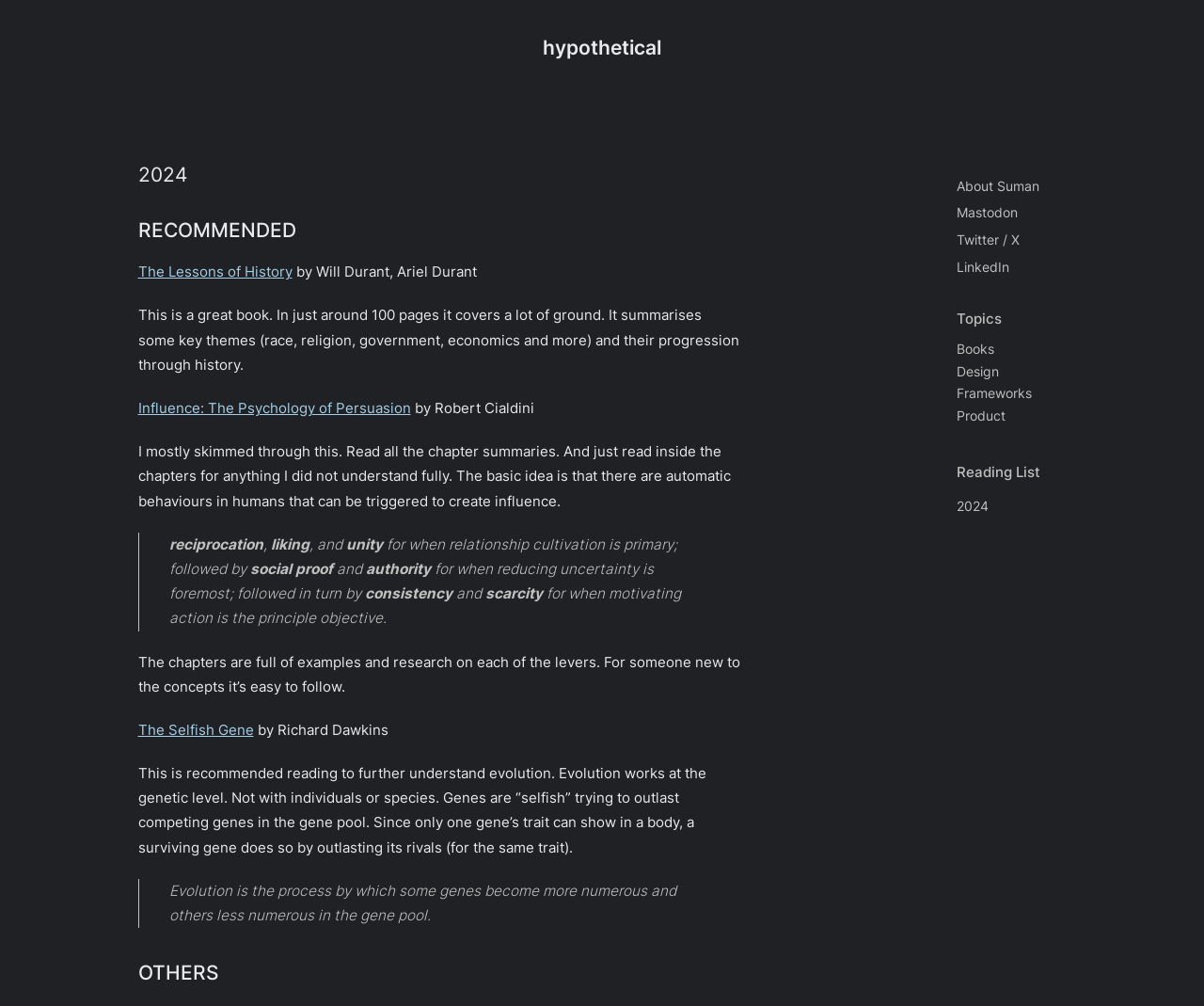Please provide a short answer using a single word or phrase for the question:
What is the name of the author of the webpage?

Suman De